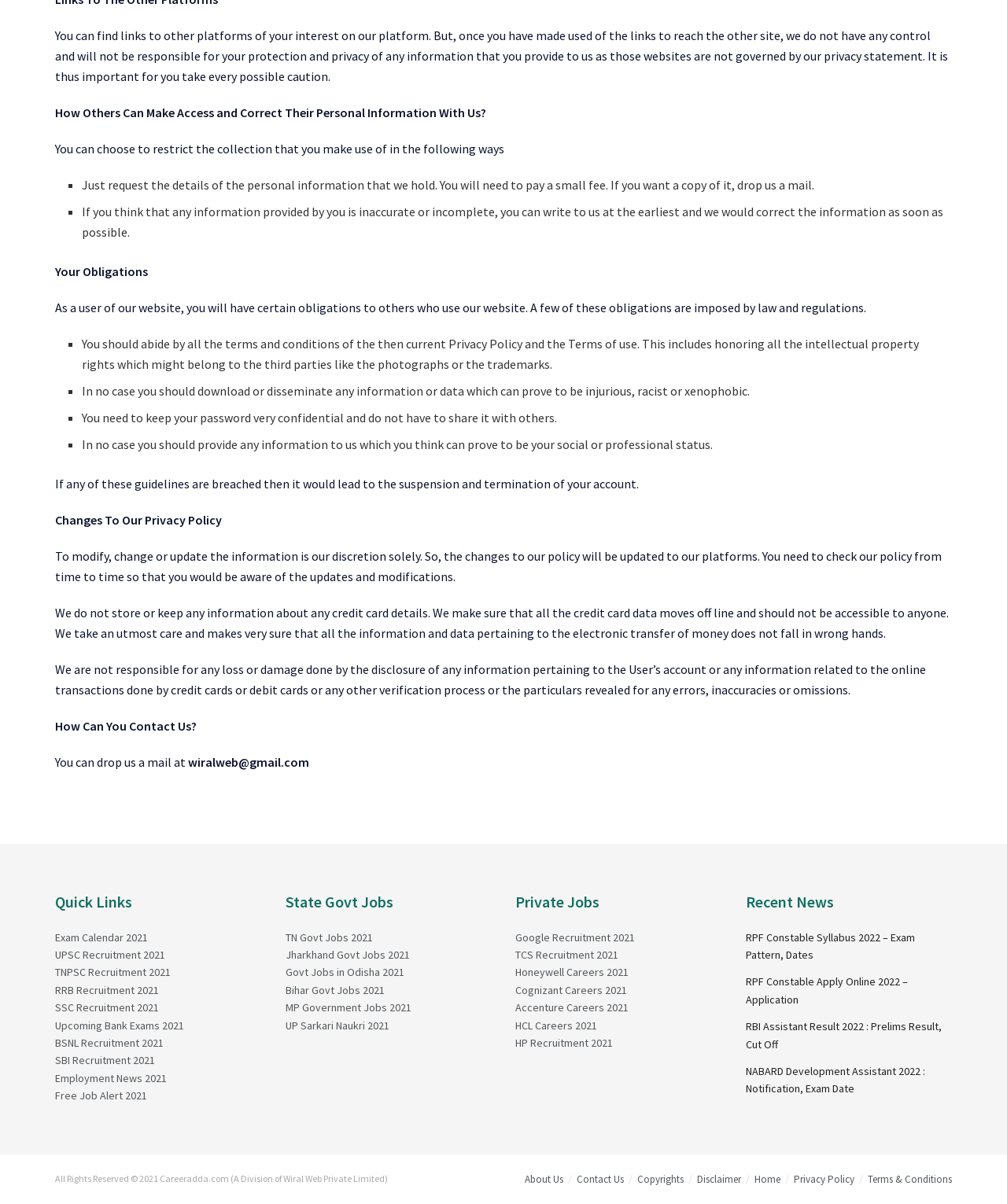Identify the bounding box coordinates of the region I need to click to complete this instruction: "Contact us through wiralweb@gmail.com".

[0.187, 0.626, 0.307, 0.639]